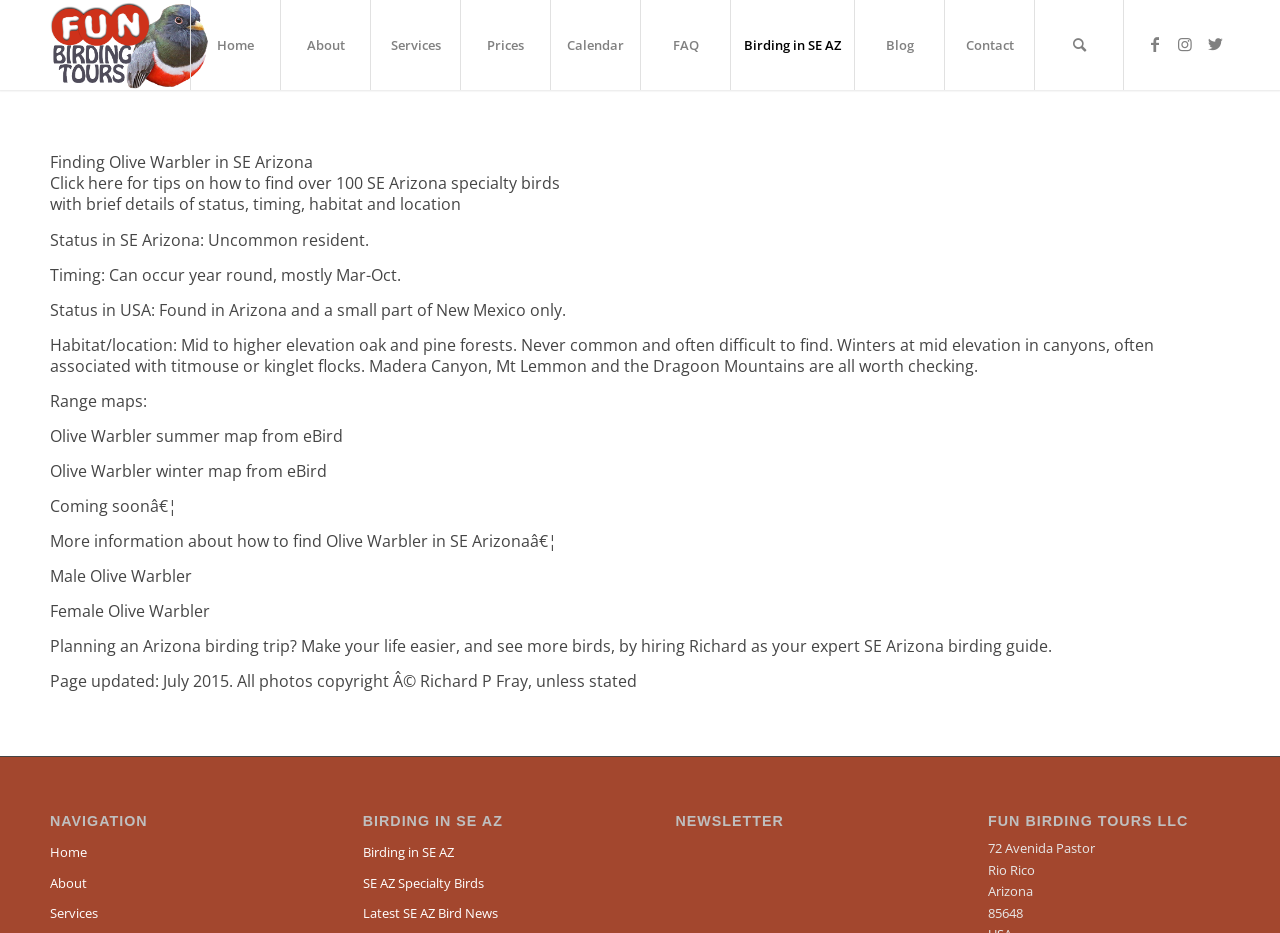What is the habitat of Olive Warbler?
Answer the question with detailed information derived from the image.

The webpage provides information about the habitat of Olive Warbler. According to the webpage, the habitat of Olive Warbler is mid to higher elevation oak and pine forests, and in winter, it can be found in canyons, often associated with titmouse or kinglet flocks.